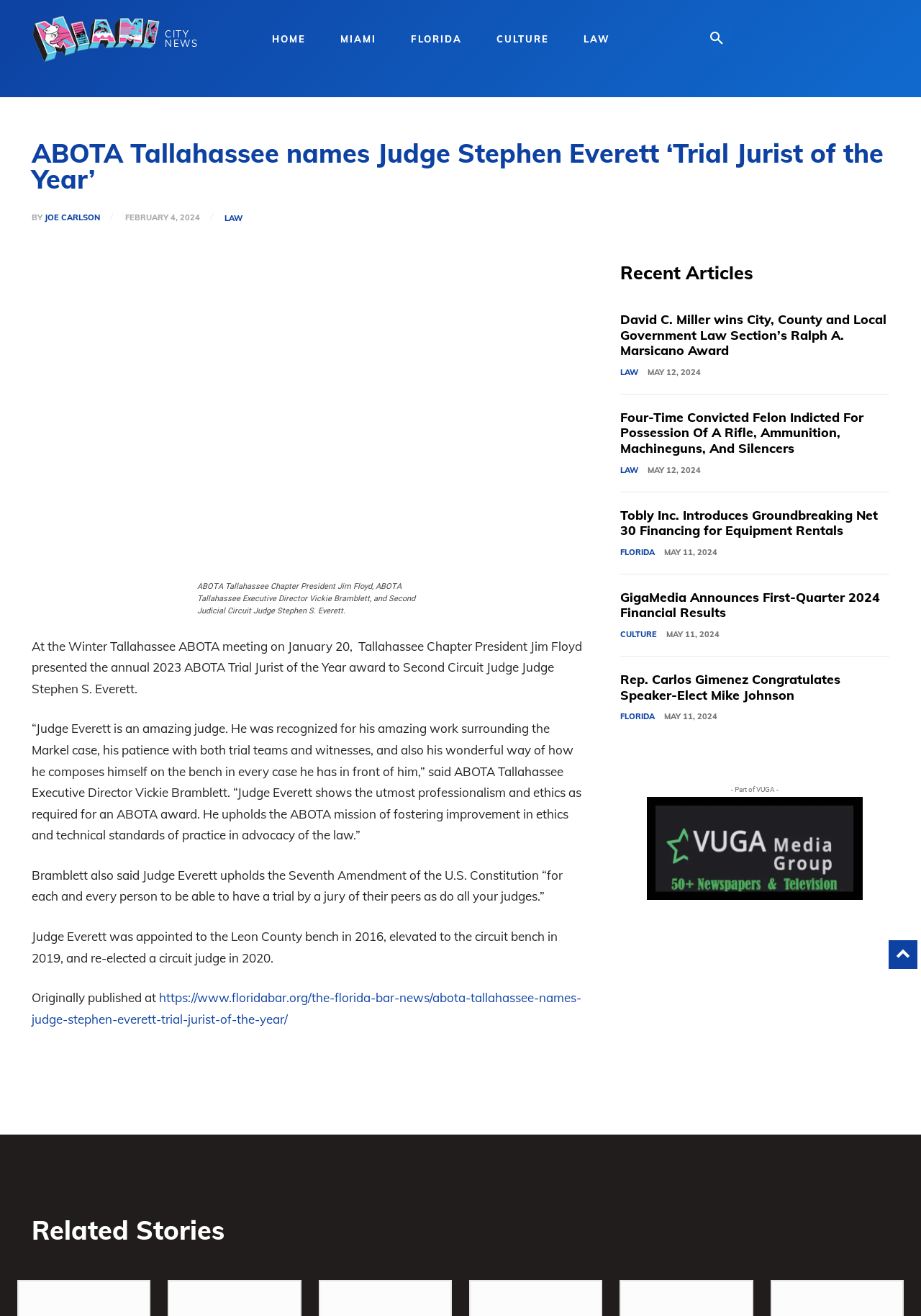Give a one-word or short-phrase answer to the following question: 
Who presented the award to Judge Everett?

Jim Floyd